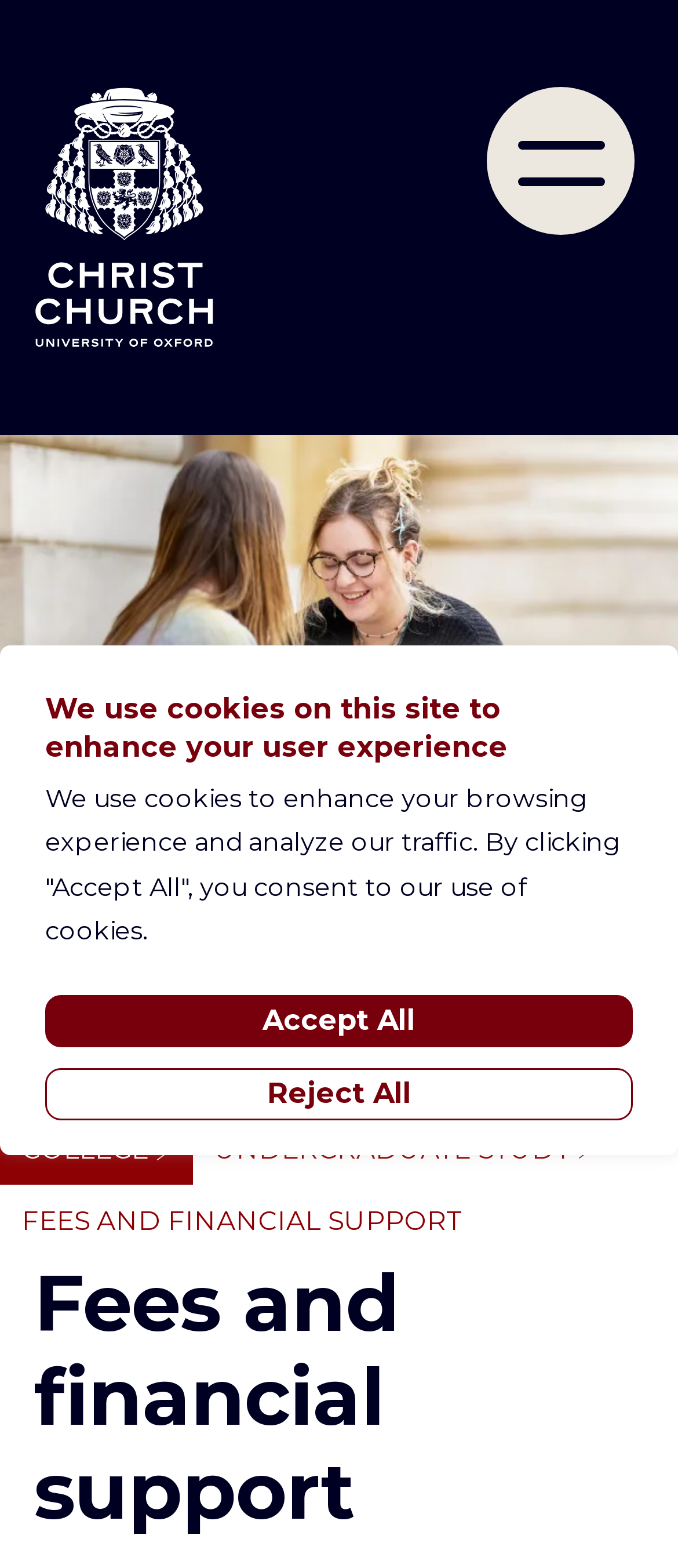Provide the bounding box coordinates, formatted as (top-left x, top-left y, bottom-right x, bottom-right y), with all values being floating point numbers between 0 and 1. Identify the bounding box of the UI element that matches the description: College

[0.032, 0.721, 0.219, 0.744]